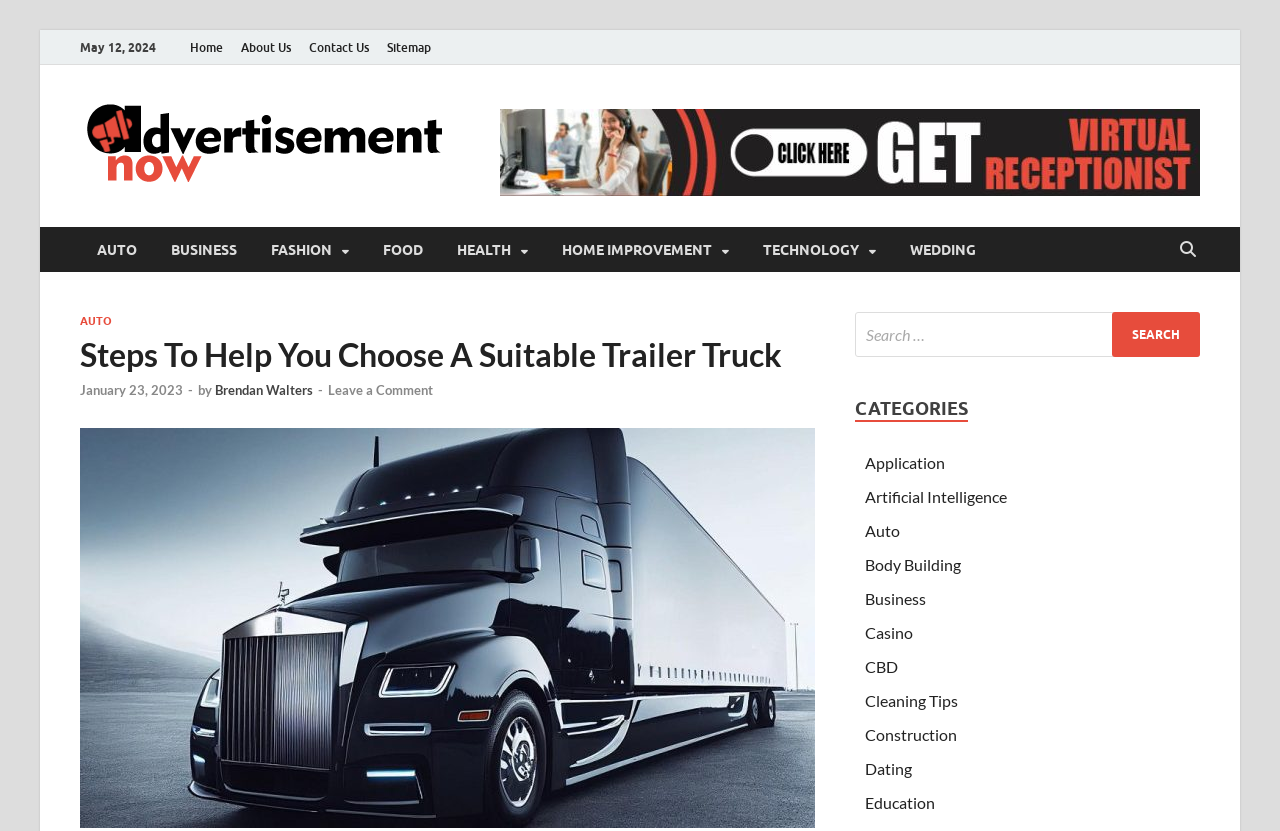Please determine the bounding box coordinates of the element to click in order to execute the following instruction: "View the 'AUTO' category". The coordinates should be four float numbers between 0 and 1, specified as [left, top, right, bottom].

[0.676, 0.627, 0.703, 0.65]